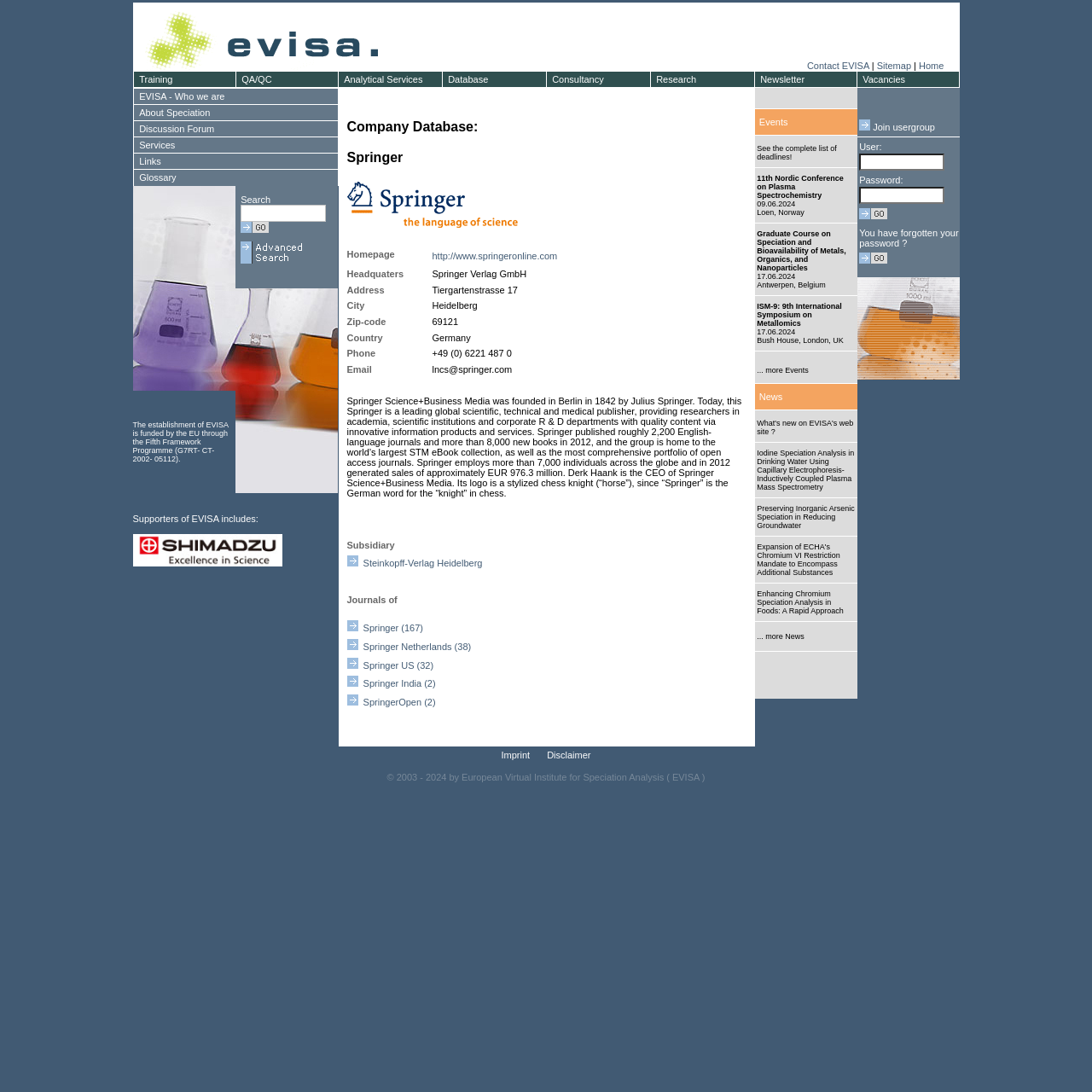Provide your answer to the question using just one word or phrase: What is the last item in the bottom navigation bar?

Vacancies